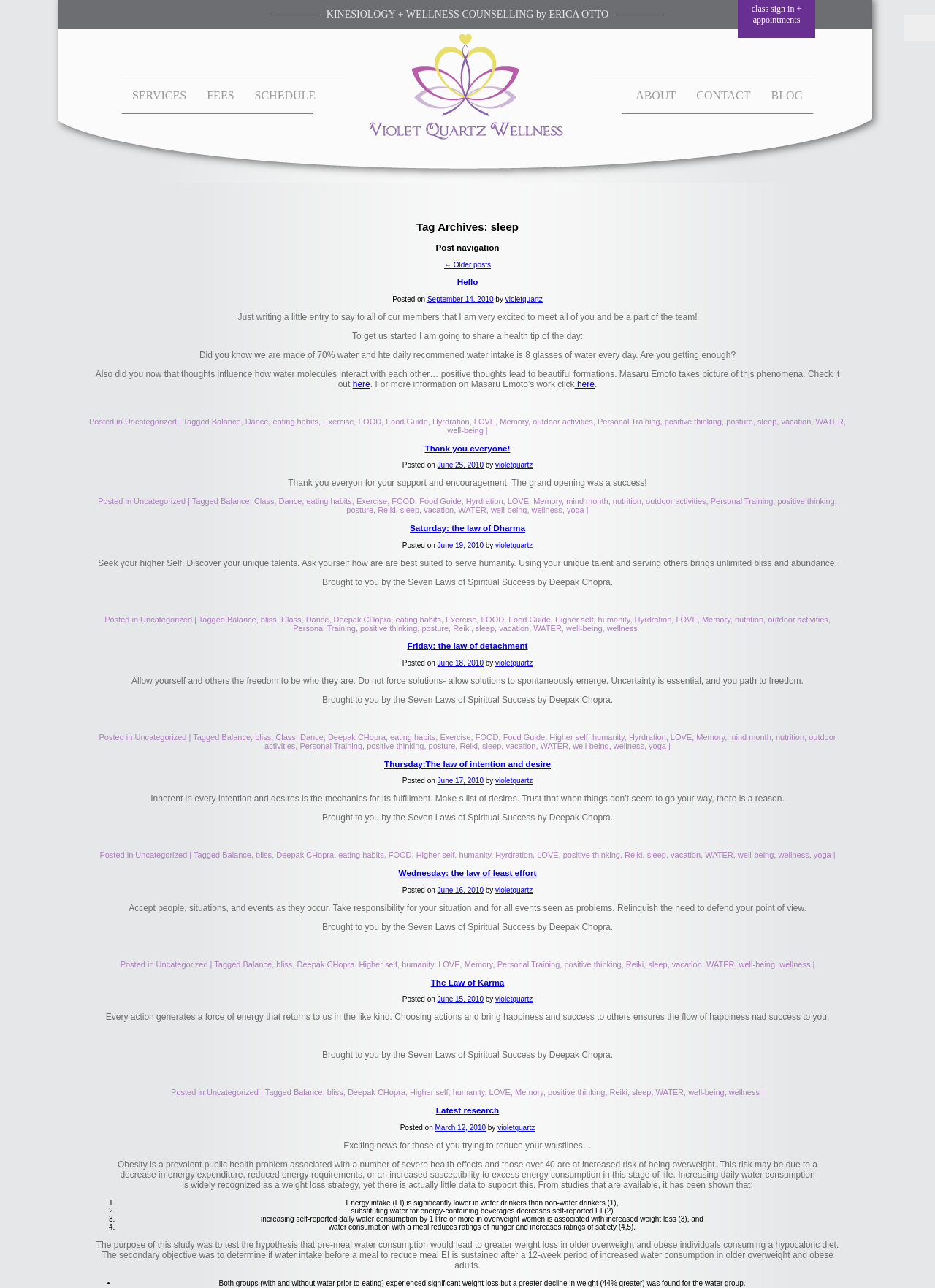Using the element description provided, determine the bounding box coordinates in the format (top-left x, top-left y, bottom-right x, bottom-right y). Ensure that all values are floating point numbers between 0 and 1. Element description: title="Violet Quartz Wellness Studio"

[0.396, 0.103, 0.605, 0.109]